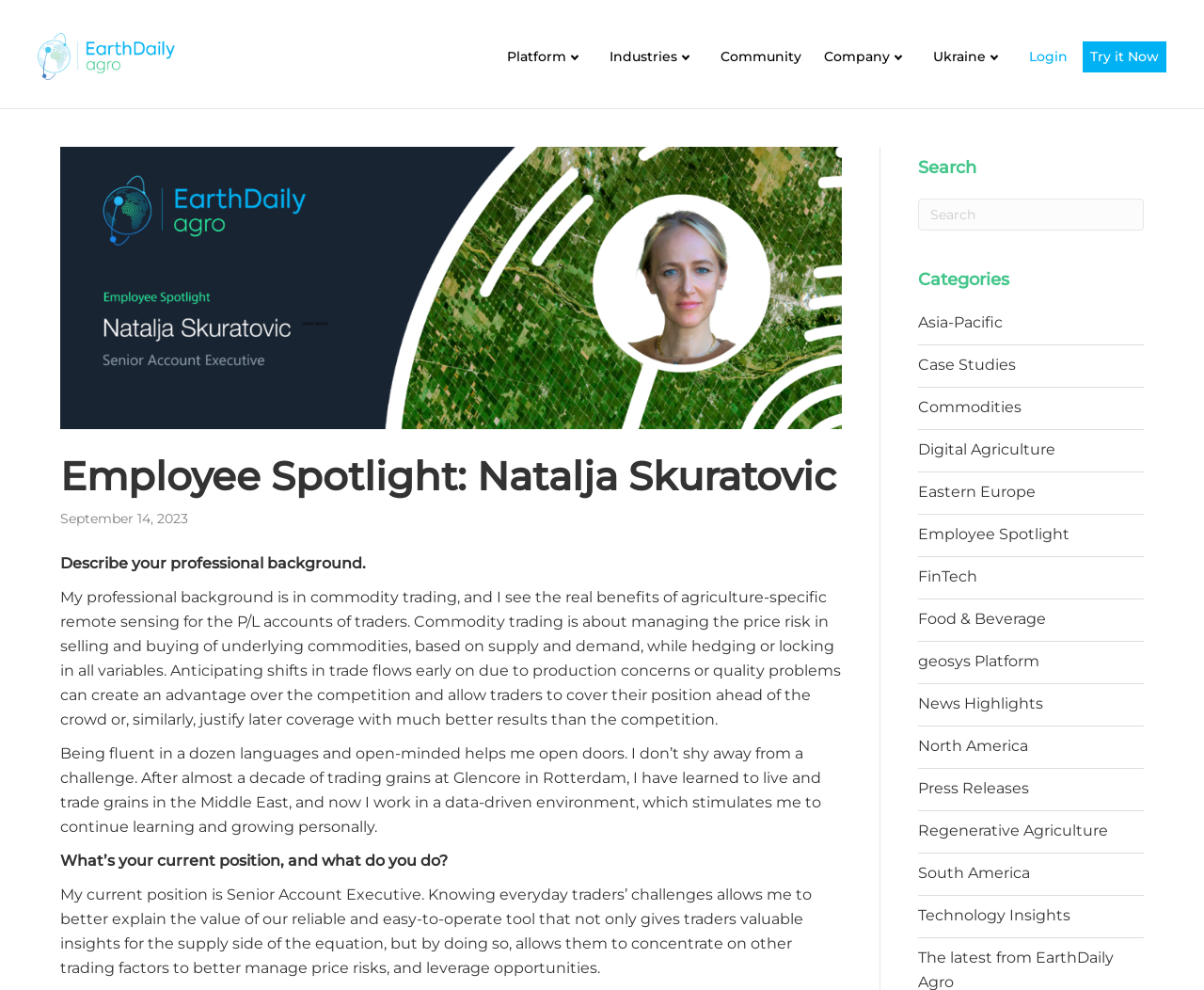Can you determine the bounding box coordinates of the area that needs to be clicked to fulfill the following instruction: "Search for something"?

[0.762, 0.201, 0.95, 0.233]